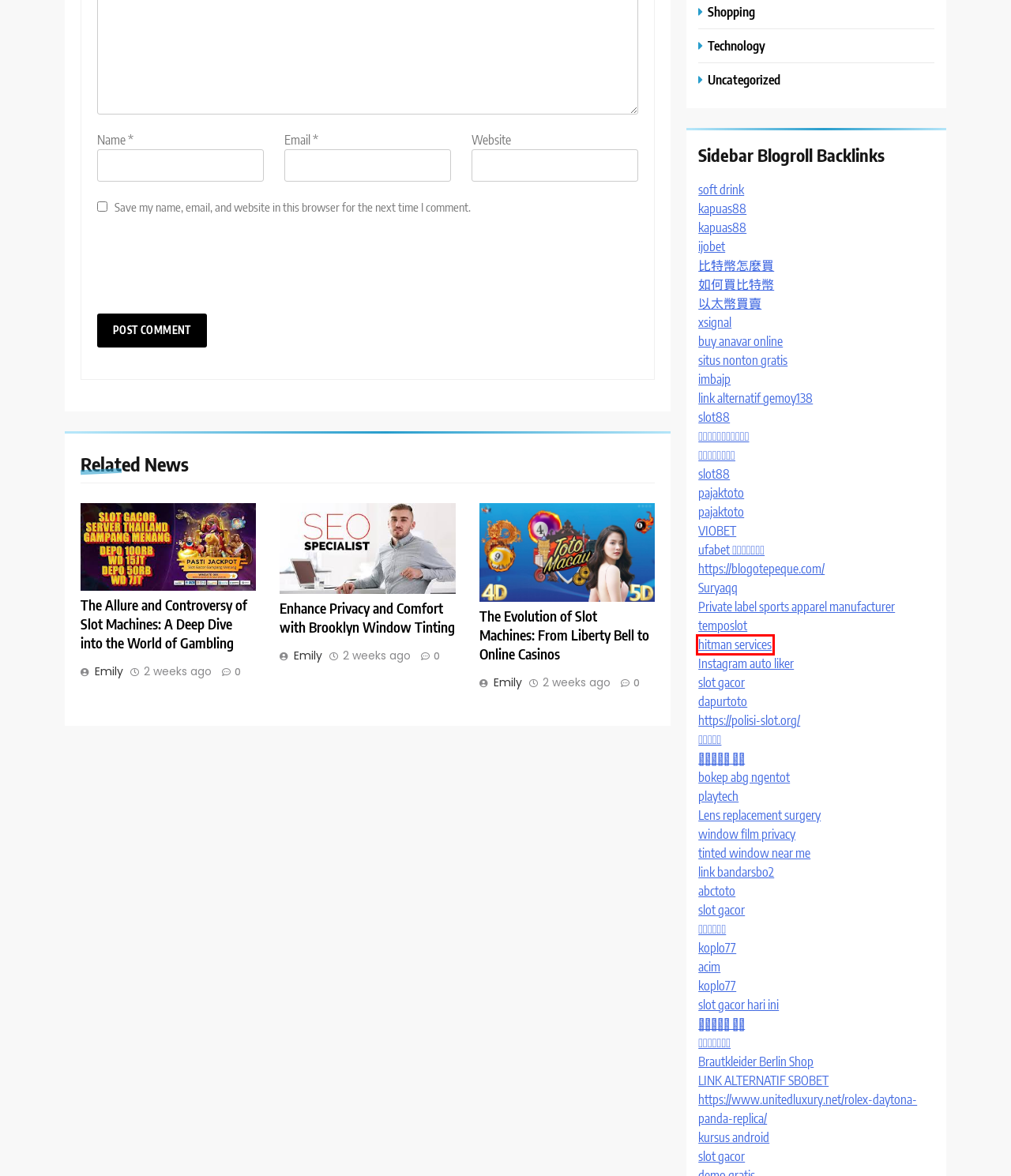You are given a screenshot of a webpage with a red bounding box around an element. Choose the most fitting webpage description for the page that appears after clicking the element within the red bounding box. Here are the candidates:
A. Bos88: Trusted Link Login BOSS 88 Official Resmi
B. 먹튀검증된 안전놀이터와 메이저놀이터 TOP10 소개
C. News on hire a hitman services | Wetwork on onion
D. 404 - Not found | W3 Spaces
E. เปิดวาร์ปสาวสวย วาร์ปสาวสวย สาวมหาลัย ดารา เน็ตไอดอล | Warpfins
F. hebergeurfichier - Mengembangkan potensi besar dari perjudian online yang ada di dunia
G. Xsignal is architecting a new era of the internet | XSIGNAL
H. PAJAKTOTO : Situs Permainan SLOT Online Terbaik & Terbesar

C